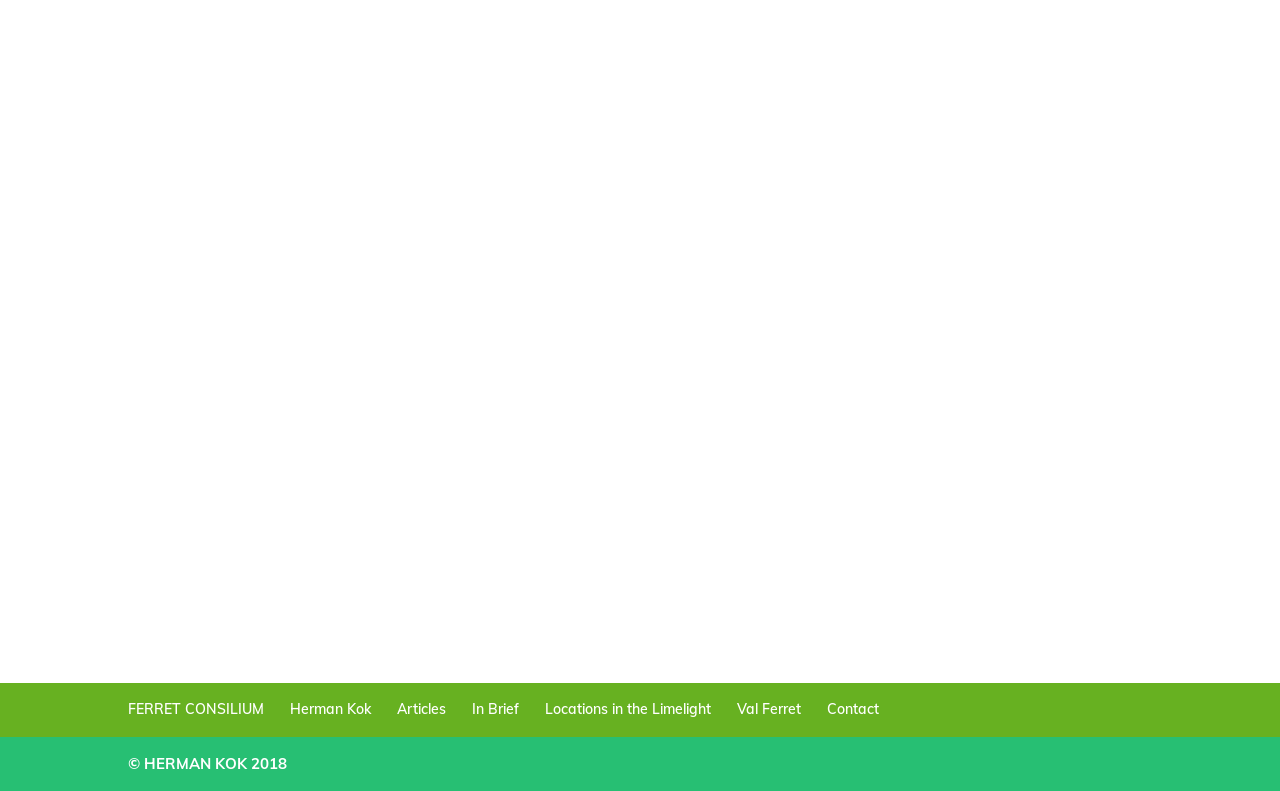Using the webpage screenshot and the element description Contact, determine the bounding box coordinates. Specify the coordinates in the format (top-left x, top-left y, bottom-right x, bottom-right y) with values ranging from 0 to 1.

[0.646, 0.885, 0.687, 0.908]